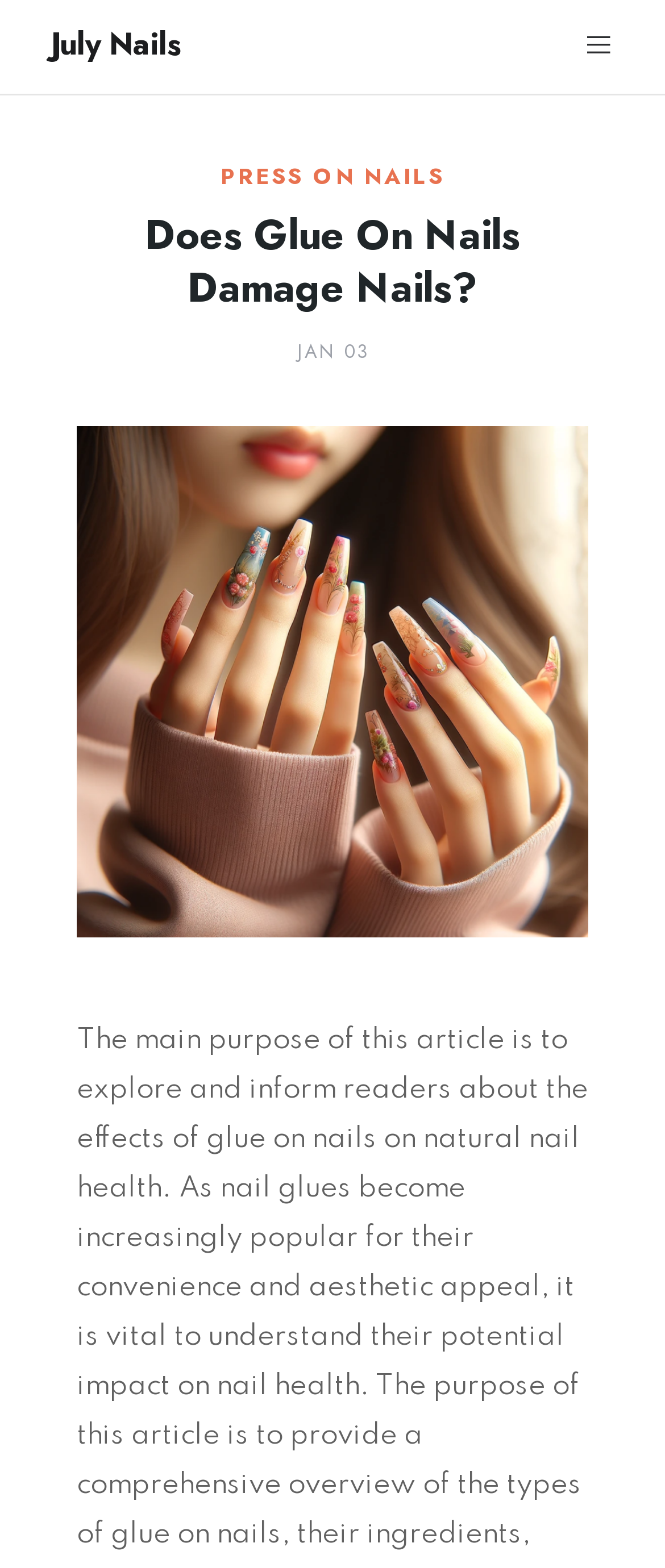Respond with a single word or phrase to the following question: When was the article published?

JAN 03